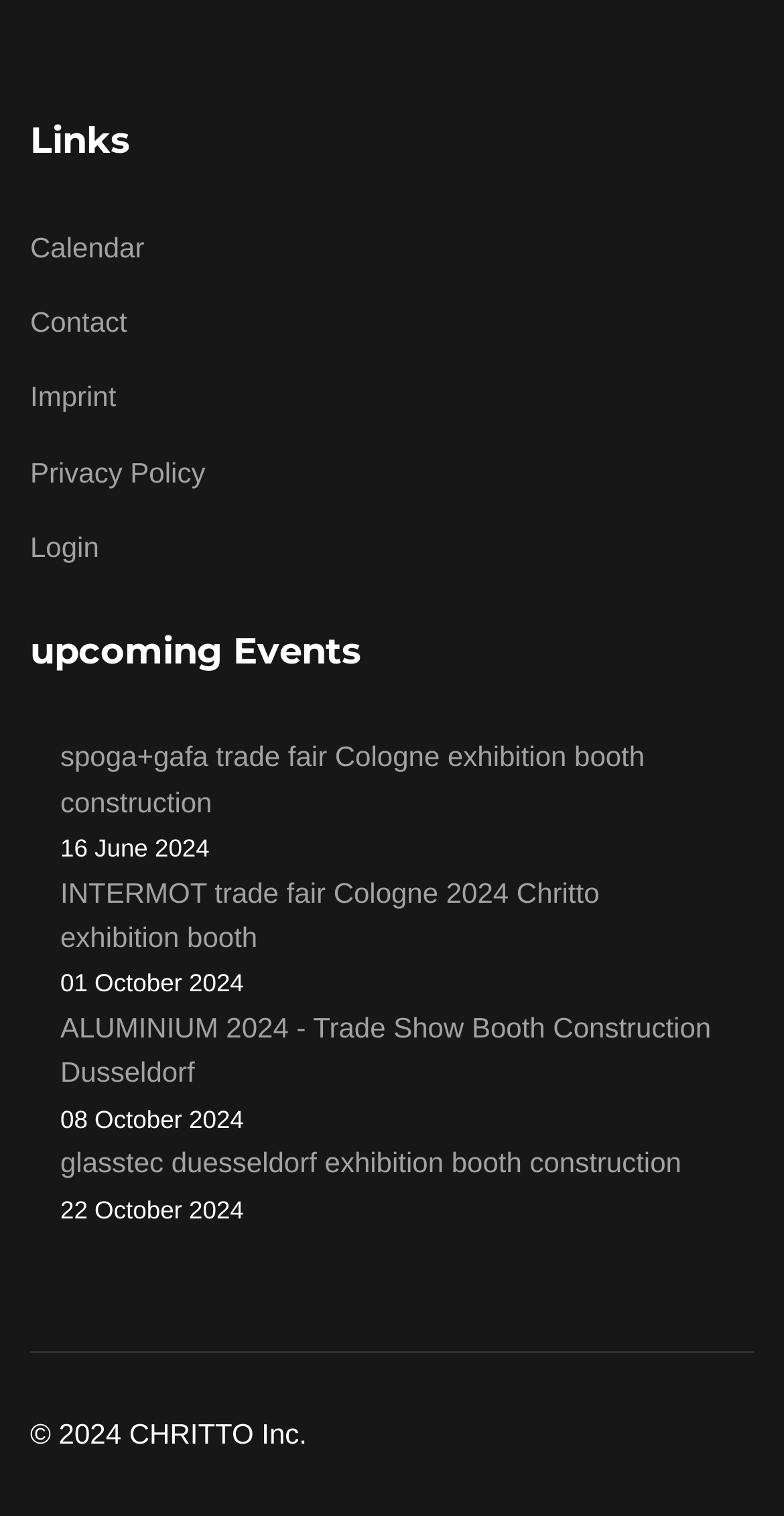Given the following UI element description: "Privacy Policy", find the bounding box coordinates in the webpage screenshot.

[0.038, 0.297, 0.962, 0.327]